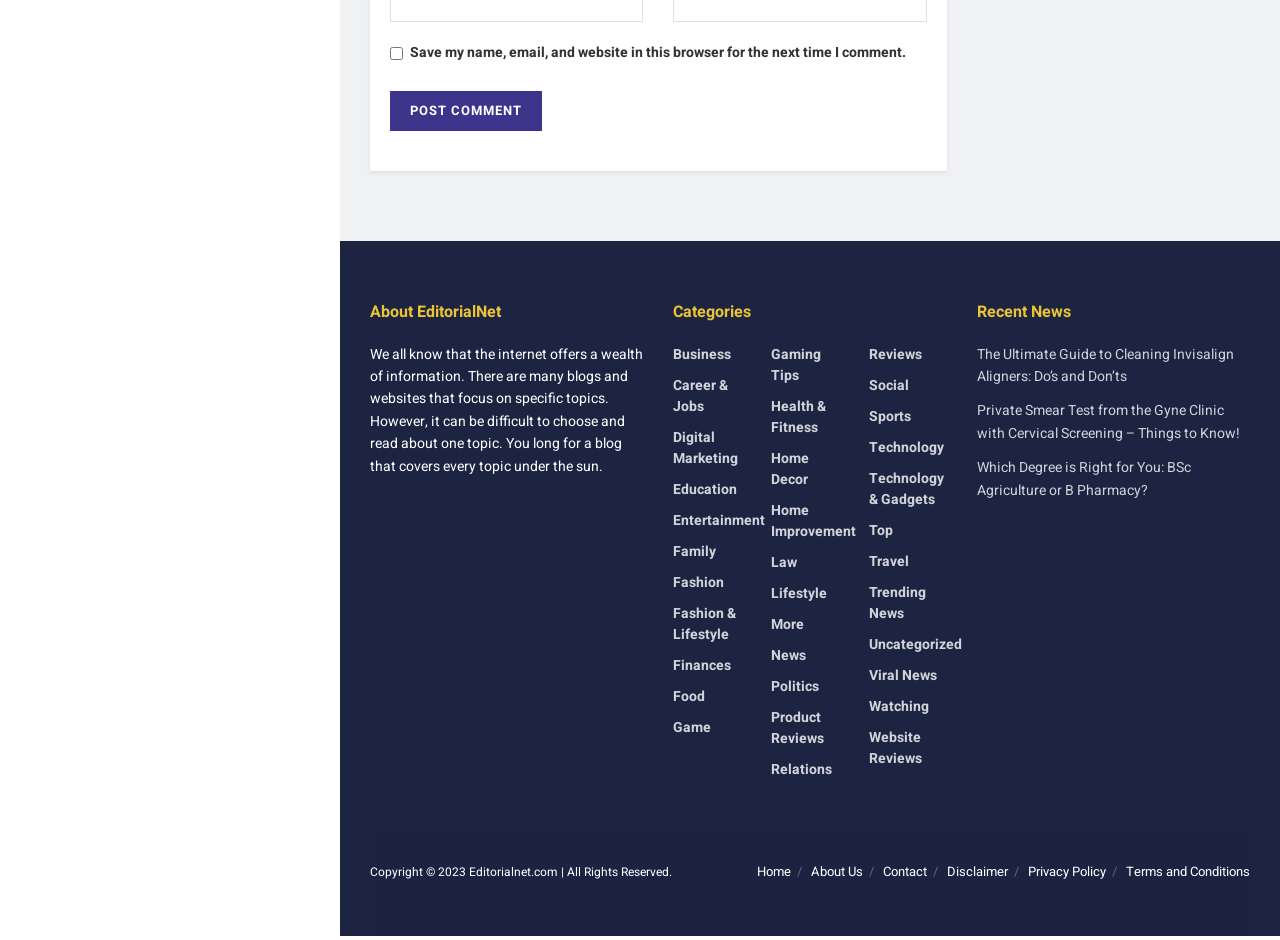Find the bounding box coordinates for the area that should be clicked to accomplish the instruction: "Post a comment".

[0.305, 0.097, 0.423, 0.14]